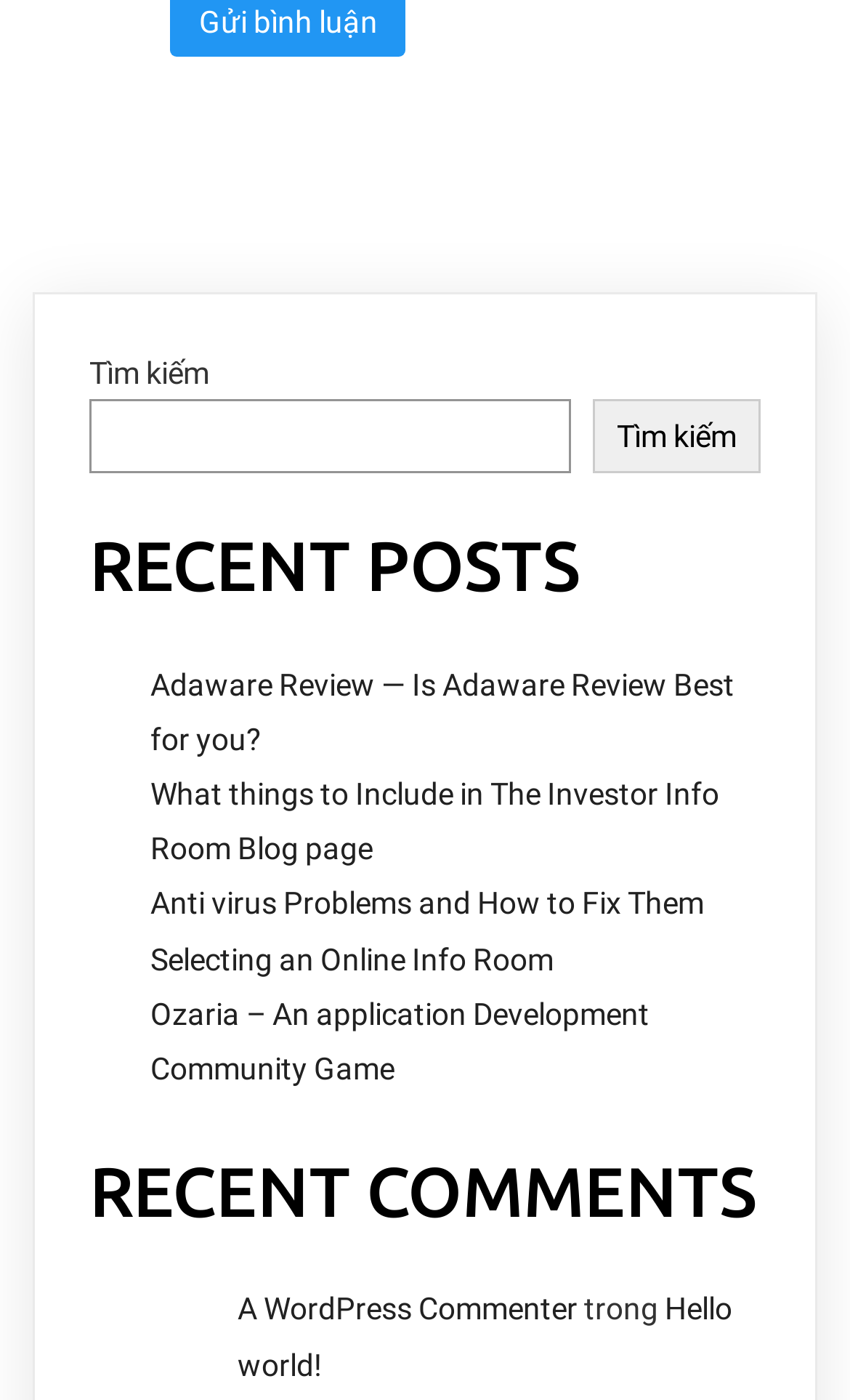Identify the bounding box coordinates of the section to be clicked to complete the task described by the following instruction: "visit the article about Ozaria". The coordinates should be four float numbers between 0 and 1, formatted as [left, top, right, bottom].

[0.177, 0.712, 0.764, 0.776]